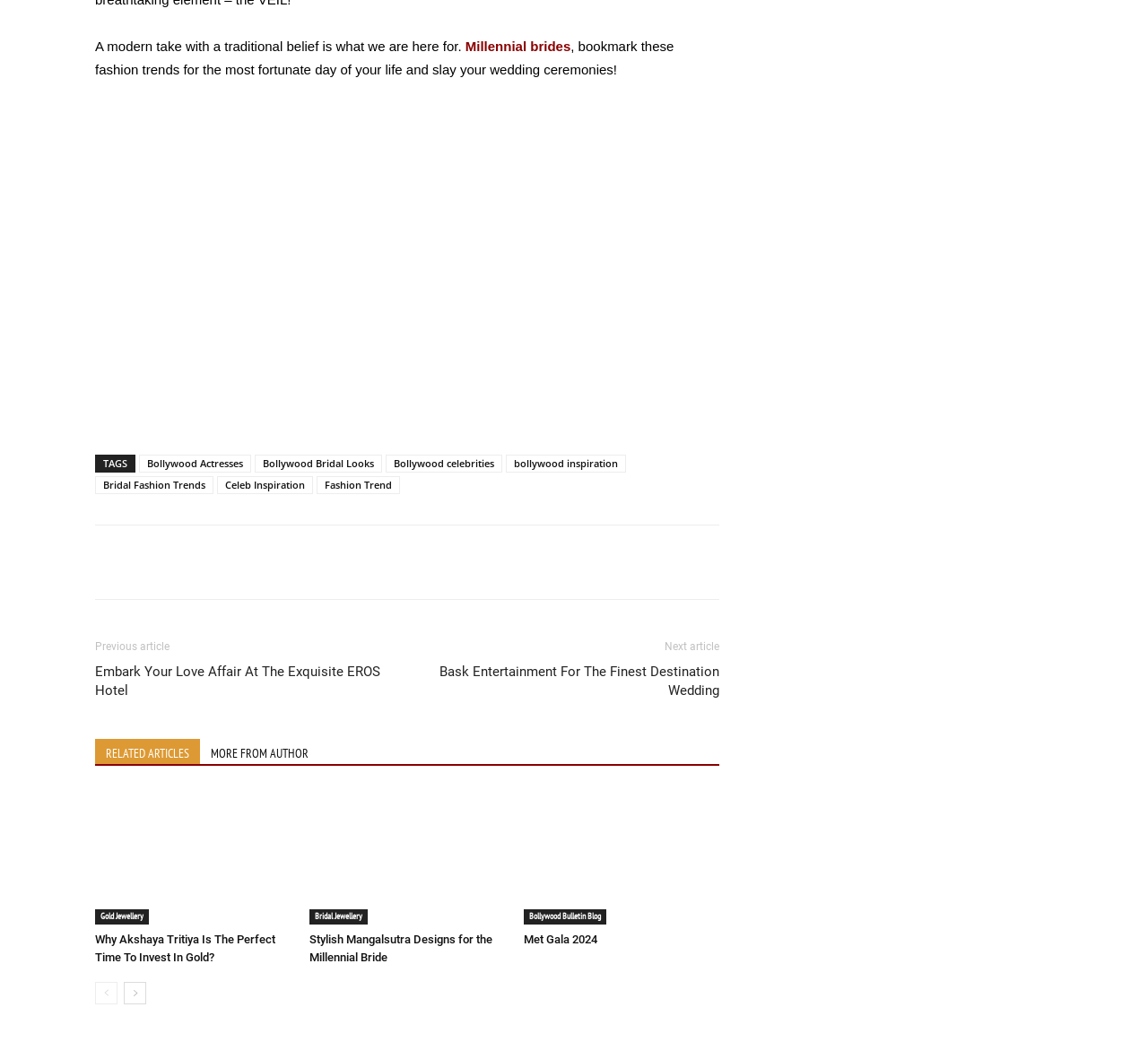Identify the bounding box coordinates necessary to click and complete the given instruction: "Click on Millennial brides".

[0.405, 0.037, 0.497, 0.052]